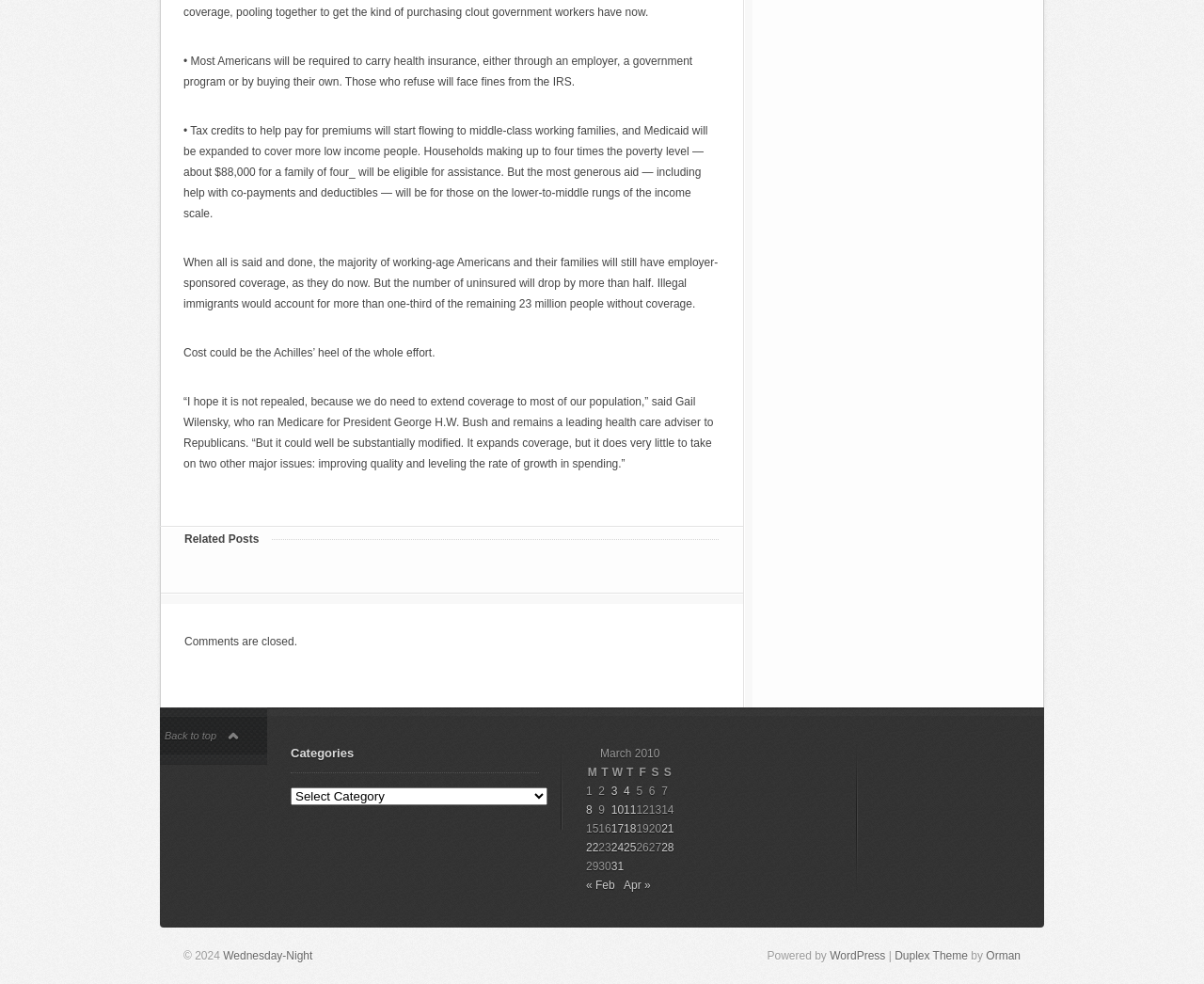Respond with a single word or phrase:
What is the main topic of this article?

Health insurance